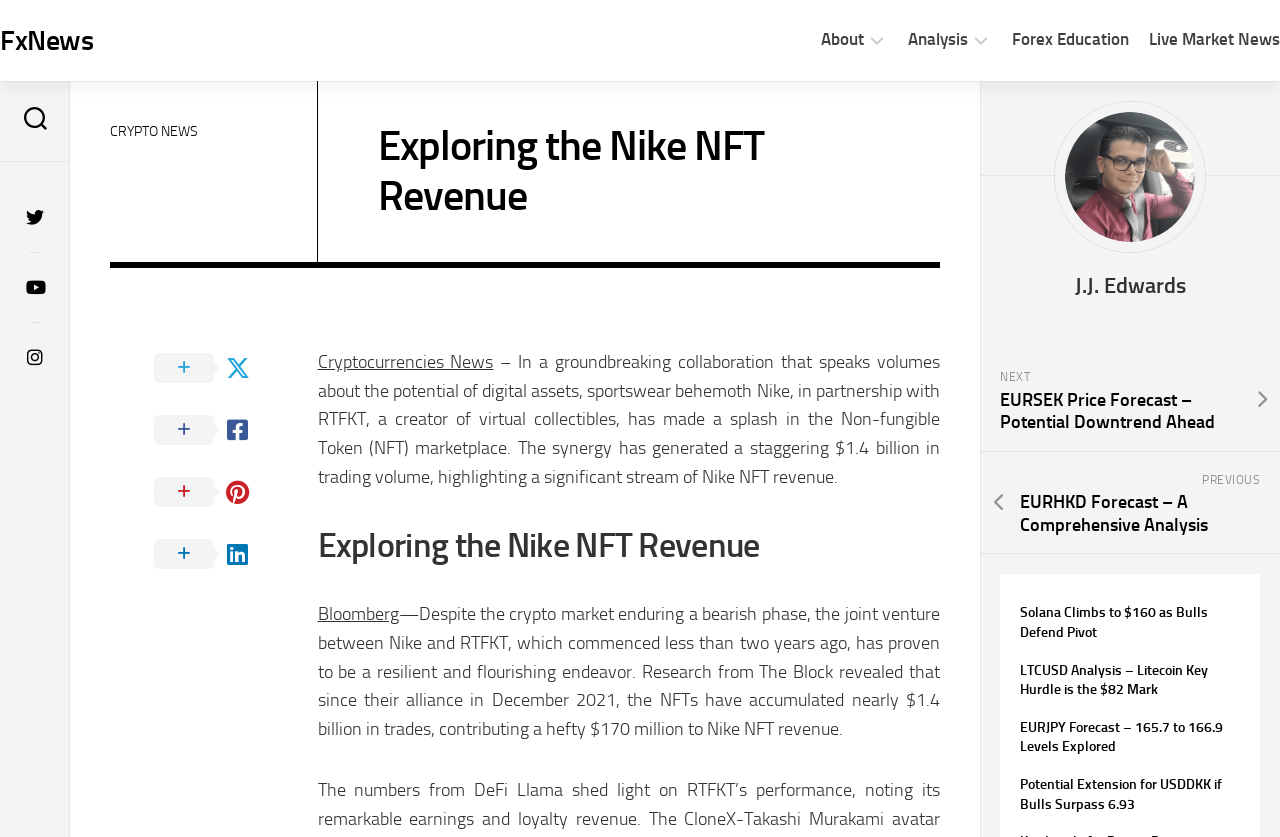Create an elaborate caption for the webpage.

This webpage is focused on exploring the Nike NFT revenue, specifically the collaboration between Nike and RTFKT, which has generated a significant trading volume of $1.4 billion in the digital collectibles space.

At the top left corner, there is a link to "FxNews" and a button next to it. On the top right corner, there are several links to different sections of the website, including "About", "Analysis", "Forex Education", and "Live Market News". Below these links, there are more links to specific topics, such as "Forex Technical Analysis", "Indices Market Analysis", and "Crypto Market Analysis".

The main content of the webpage is divided into two sections. The first section has a heading "Exploring the Nike NFT Revenue" and a brief introduction to the collaboration between Nike and RTFKT. Below this introduction, there are several links to related news articles, including "Cryptocurrencies News" and "Bloomberg".

The second section continues the discussion on the Nike NFT revenue, with a heading "Exploring the Nike NFT Revenue" and a longer article that provides more details on the collaboration and its impact on the digital collectibles space. The article is accompanied by several links to other news articles, including "Solana Climbs to $160 as Bulls Defend Pivot" and "EURJPY Forecast – 165.7 to 166.9 Levels Explored".

At the bottom of the webpage, there is a section with links to previous and next articles, including "NEXT EURSEK Price Forecast – Potential Downtrend Ahead" and "PREVIOUS EURHKD Forecast – A Comprehensive Analysis". There is also a section with the author's name, "J.J. Edwards".